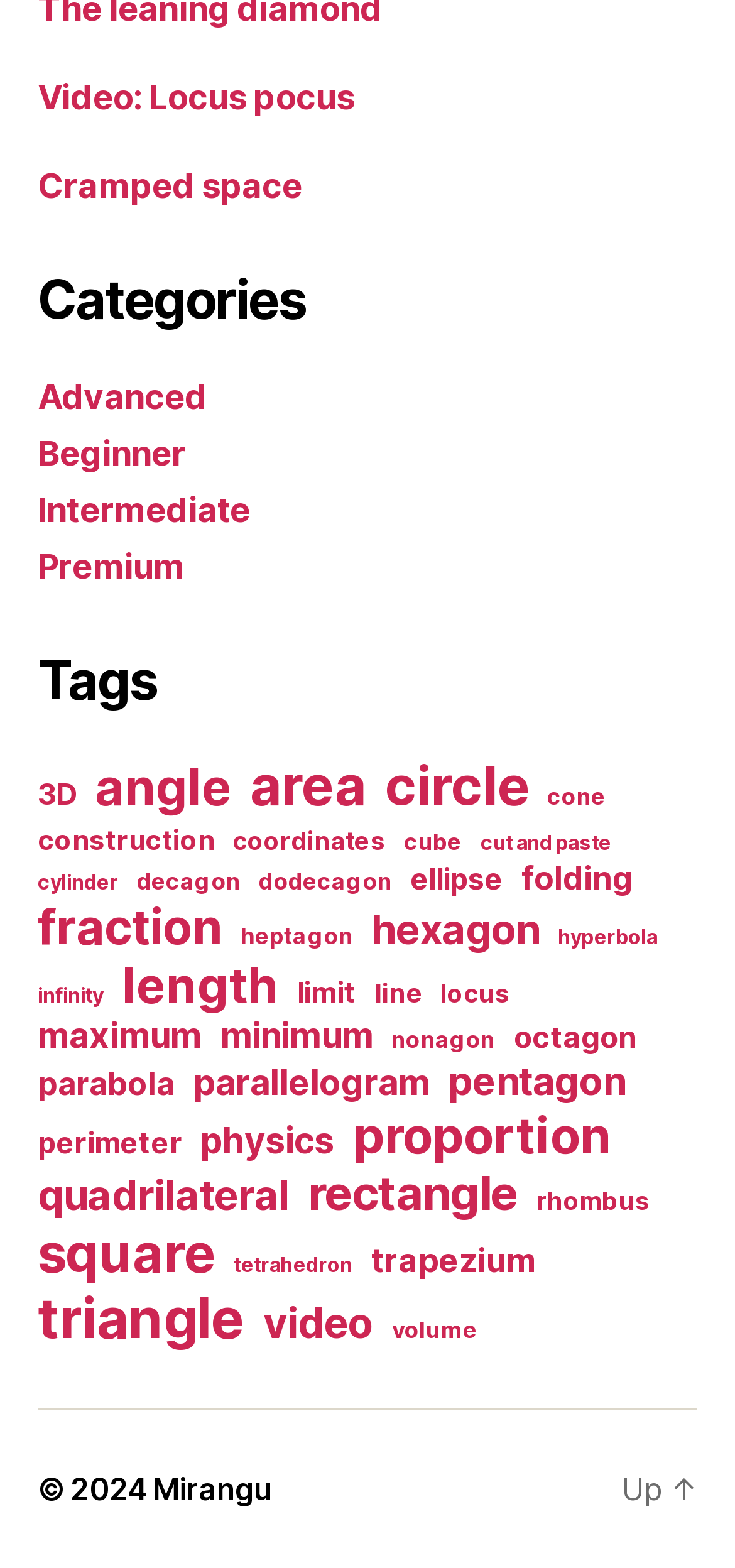How many items are there in total?
Please provide a single word or phrase as your answer based on the screenshot.

Unknown